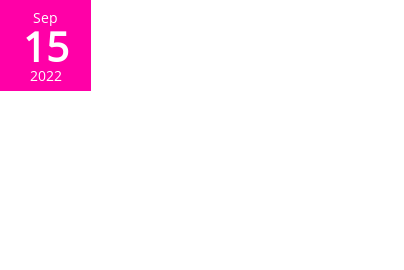What effect is used in the background of the image?
Based on the image, answer the question with as much detail as possible.

The overall aesthetic of the image highlights the joy of travel while showcasing the unique perspective of navigating through a bustling city like Singapore, and the blurring effect of the background sets a dynamic tone, suggesting movement and excitement.